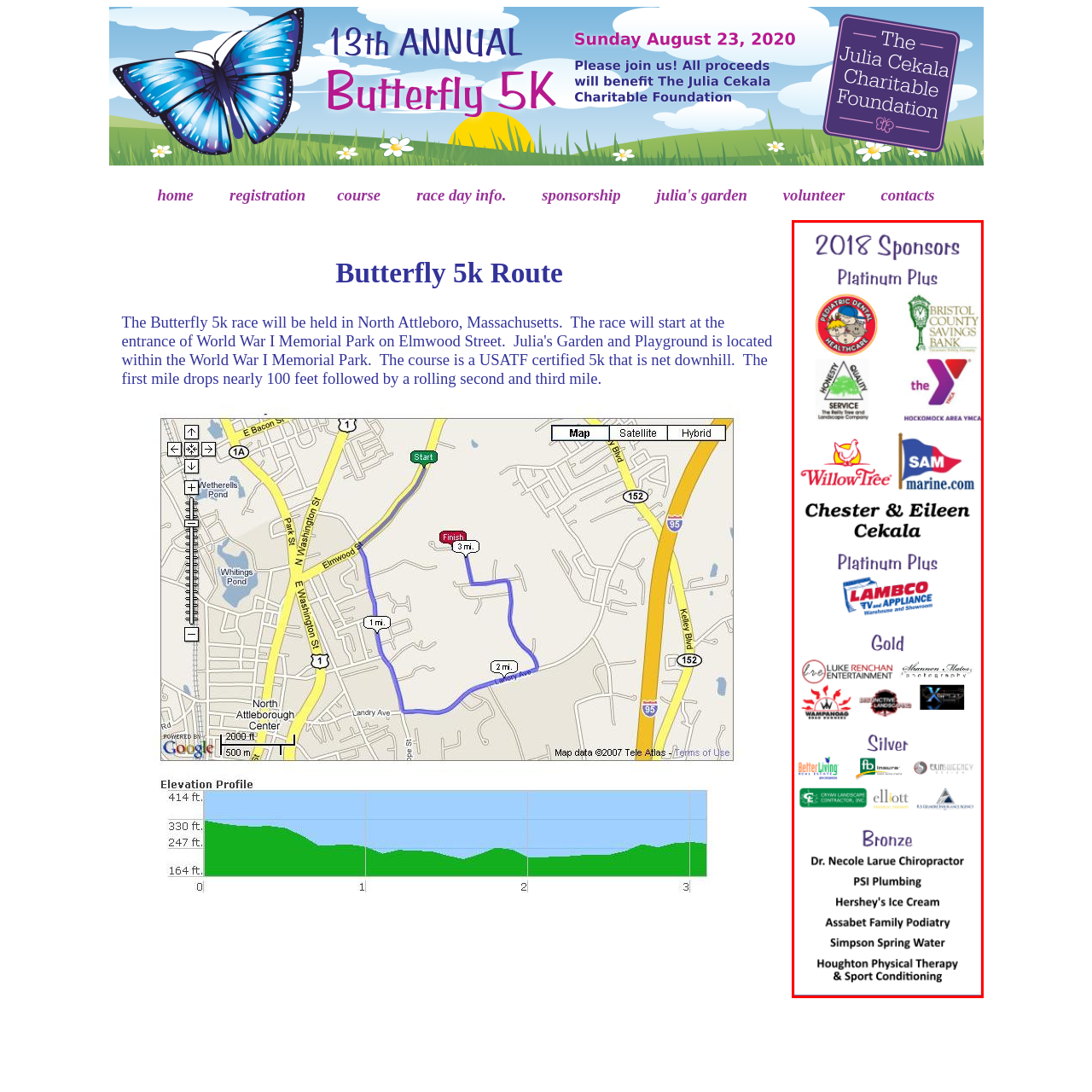Inspect the part framed by the grey rectangle, How many sponsorship levels are there? 
Reply with a single word or phrase.

4